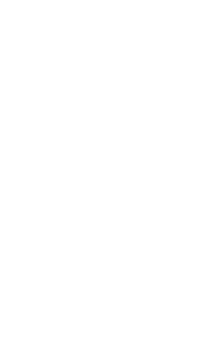How many images are in the carousel?
Using the information from the image, answer the question thoroughly.

The image is part of a group of six images, suggesting that the carousel contains six promotional materials, possibly showcasing different aspects of a game or app.